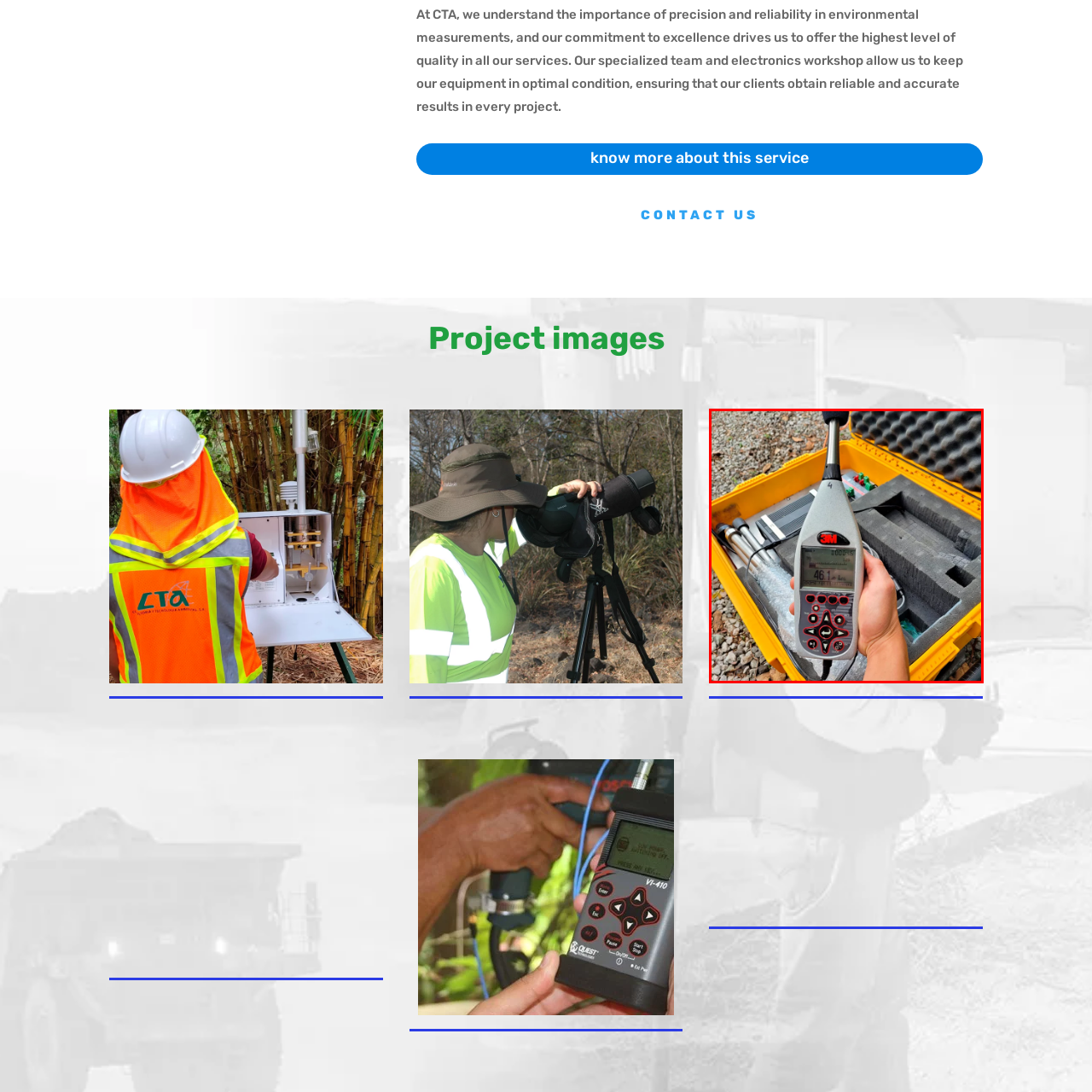What is the reading on the sound level meter?
Review the image highlighted by the red bounding box and respond with a brief answer in one word or phrase.

46.1 dB